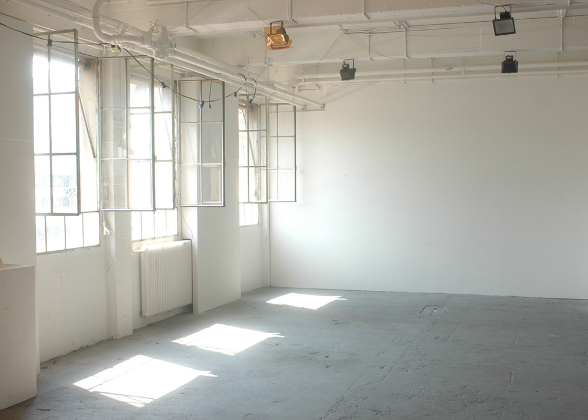Formulate a detailed description of the image content.

The image depicts a spacious and well-lit interior of the Espace Cheminée Nord at the former Usine Kugler, used for the Platform 2022 exhibition. Sunlight streams through large, open windows, creating a bright atmosphere that highlights the room's minimalist design. The walls are painted white, contributing to the clean and contemporary aesthetic, while the concrete floor adds an industrial touch. This venue serves as an ideal backdrop for showcasing the notable works from three leading Swiss ceramic training schools in Bern, Vevey, and Geneva, emphasizing the excellence in ceramic arts. The exhibition runs from September 14 to September 22, 2022, providing a unique opportunity for visitors to appreciate the graduation pieces displayed within this distinctive environment.